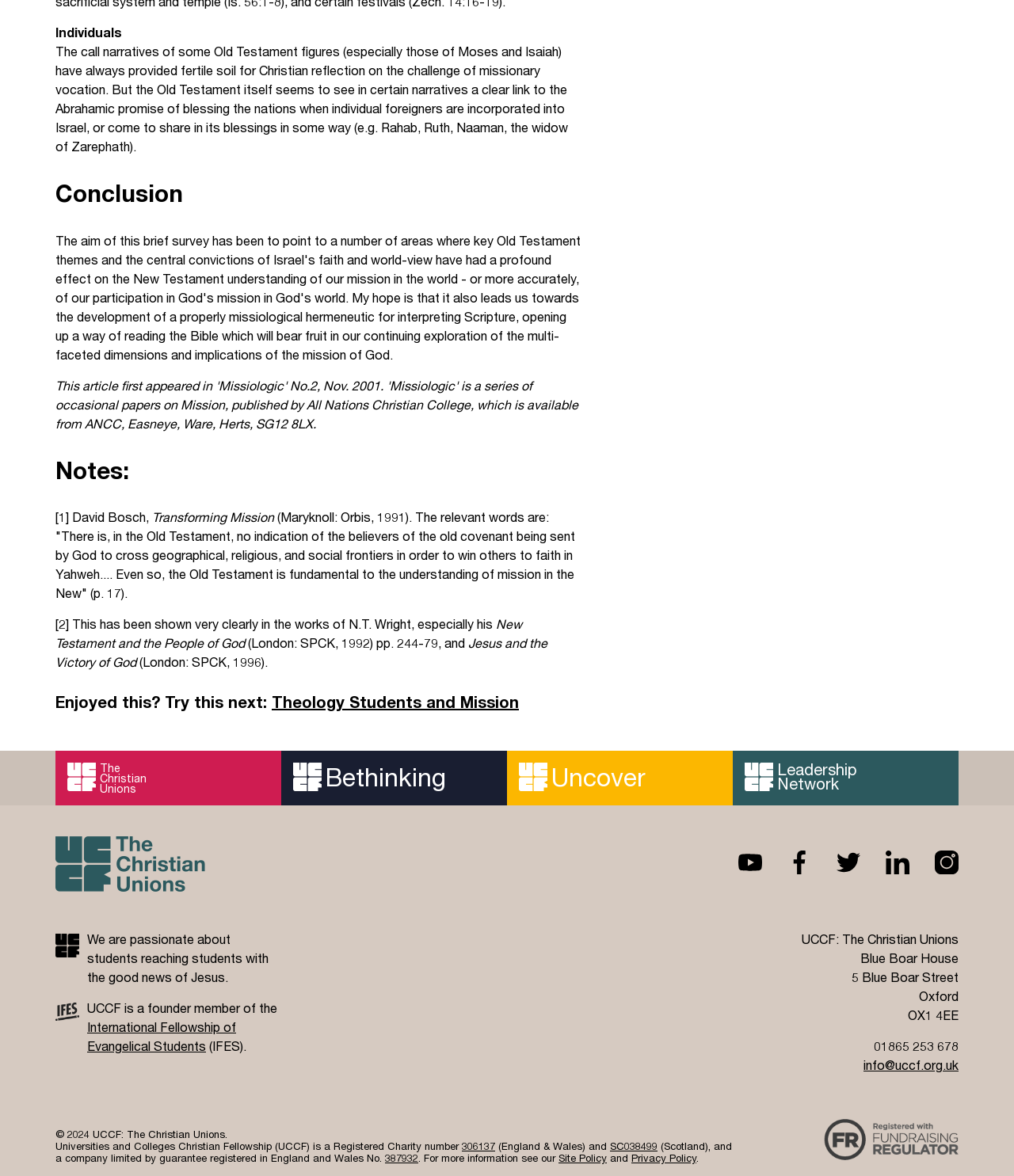Please identify the bounding box coordinates of the clickable element to fulfill the following instruction: "Watch on Youtube". The coordinates should be four float numbers between 0 and 1, i.e., [left, top, right, bottom].

[0.703, 0.723, 0.752, 0.744]